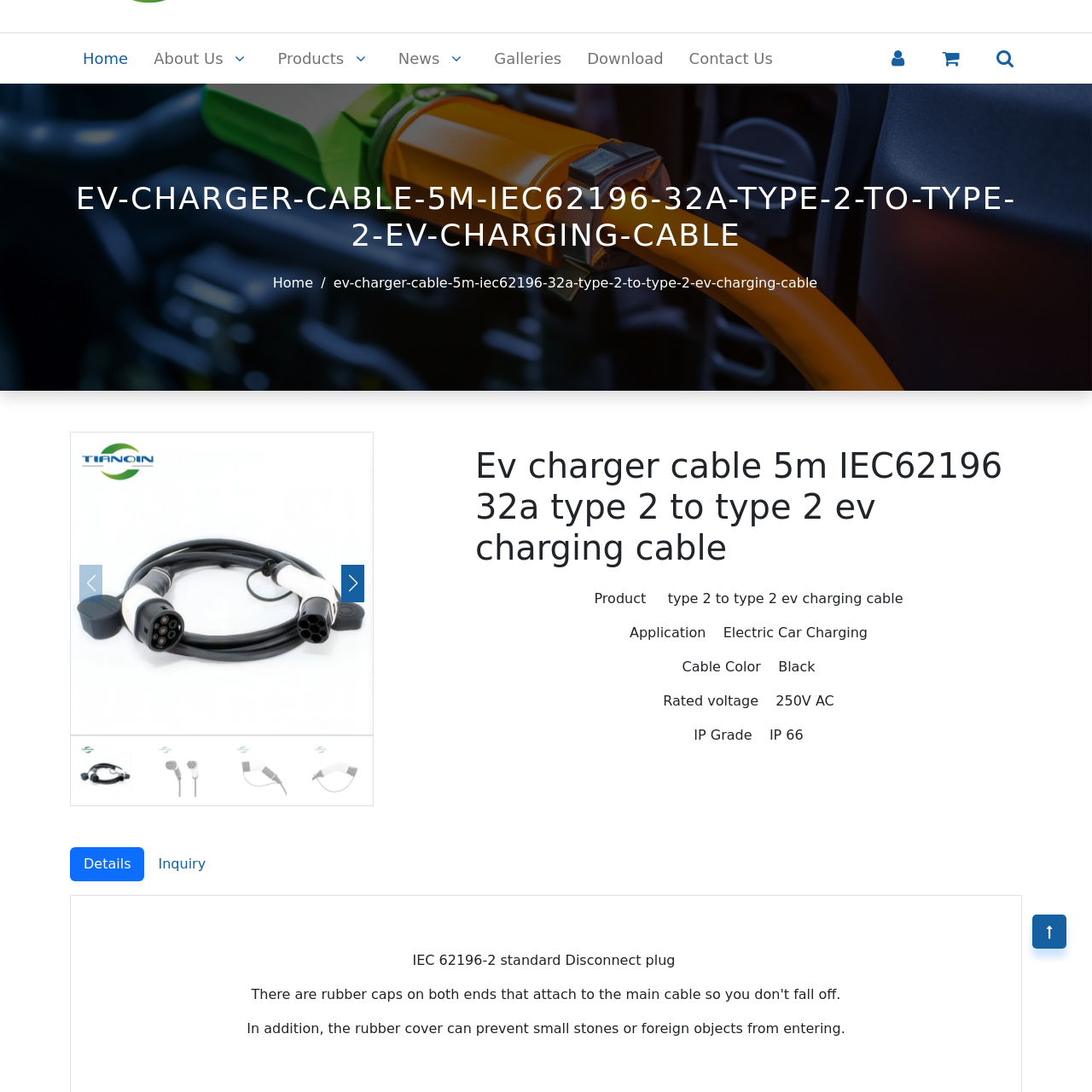Direct your gaze to the image circumscribed by the red boundary and deliver a thorough answer to the following question, drawing from the image's details: 
What level of ingress protection does the cable have?

The cable has an IP grade of 66, implying good ingress protection against dust and moisture, which is crucial for outdoor use and ensures the cable's reliability in various environmental conditions.